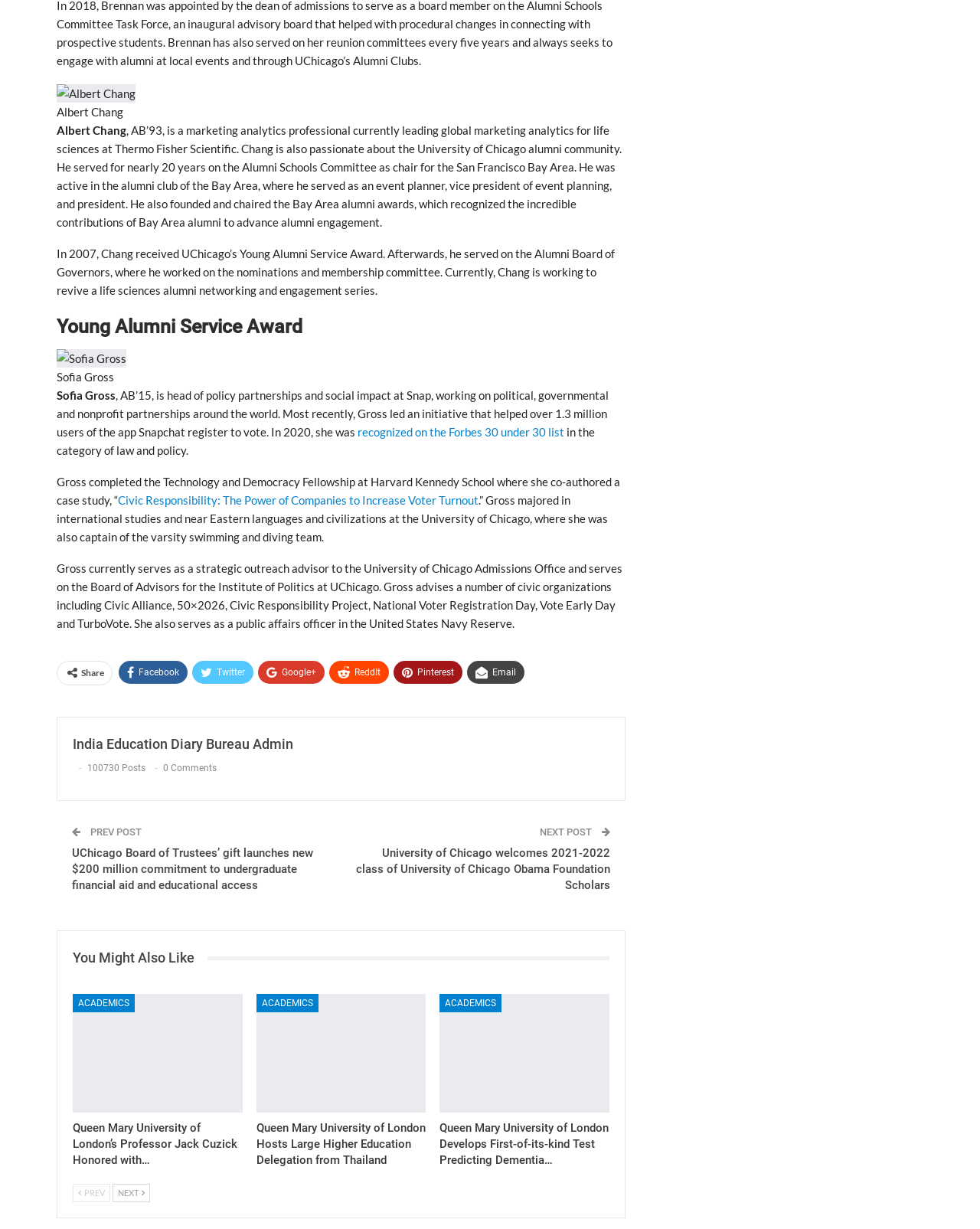What is the name of the organization Sofia Gross advises?
Please give a detailed and elaborate answer to the question.

The text lists several organizations that Sofia Gross advises, including Civic Alliance, 50×2026, Civic Responsibility Project, National Voter Registration Day, Vote Early Day, and TurboVote.